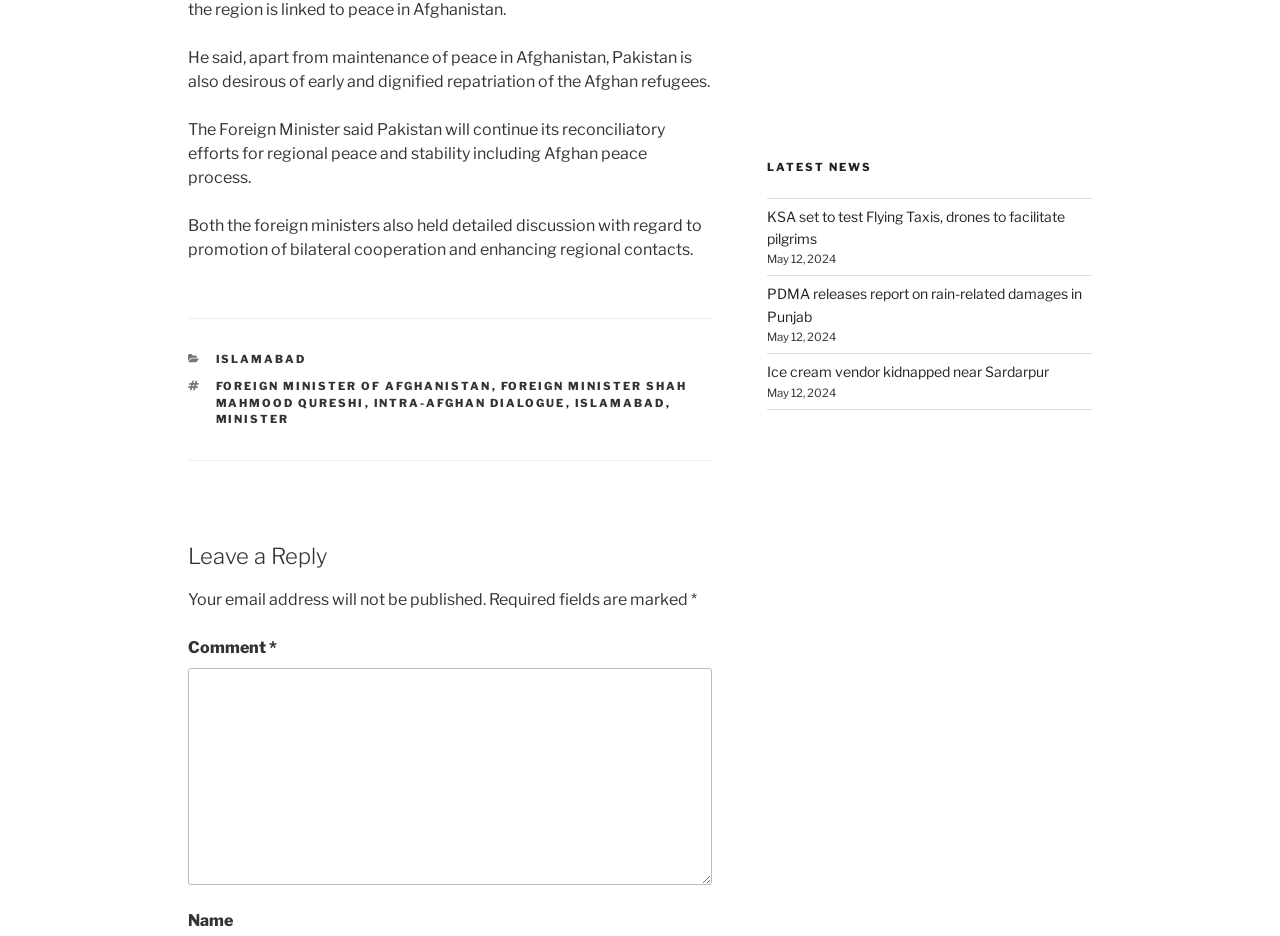Please find the bounding box for the UI component described as follows: "Intra-Afghan dialogue".

[0.292, 0.423, 0.442, 0.438]